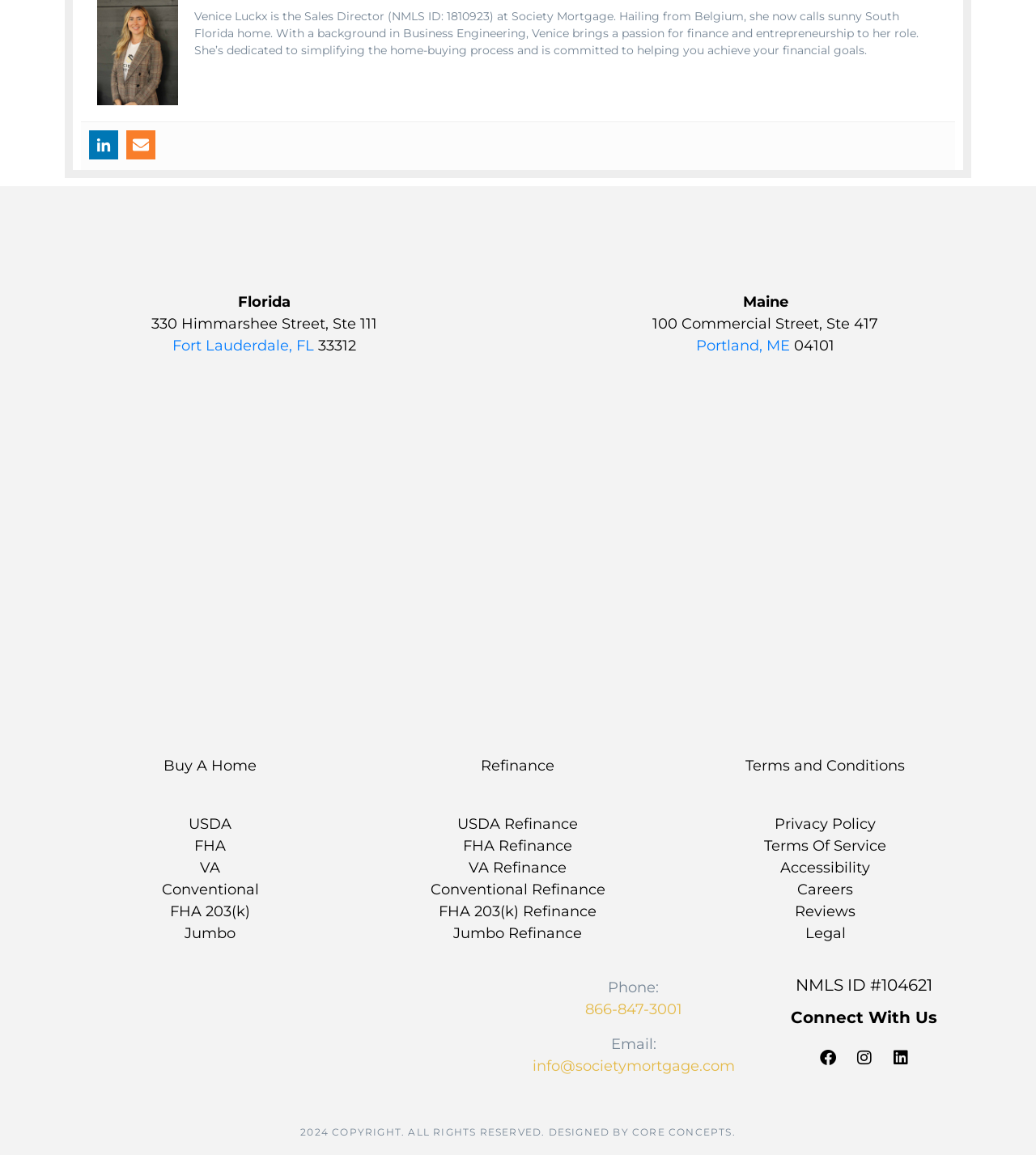Identify the bounding box for the UI element specified in this description: "FHA 203(k)". The coordinates must be four float numbers between 0 and 1, formatted as [left, top, right, bottom].

[0.055, 0.78, 0.352, 0.799]